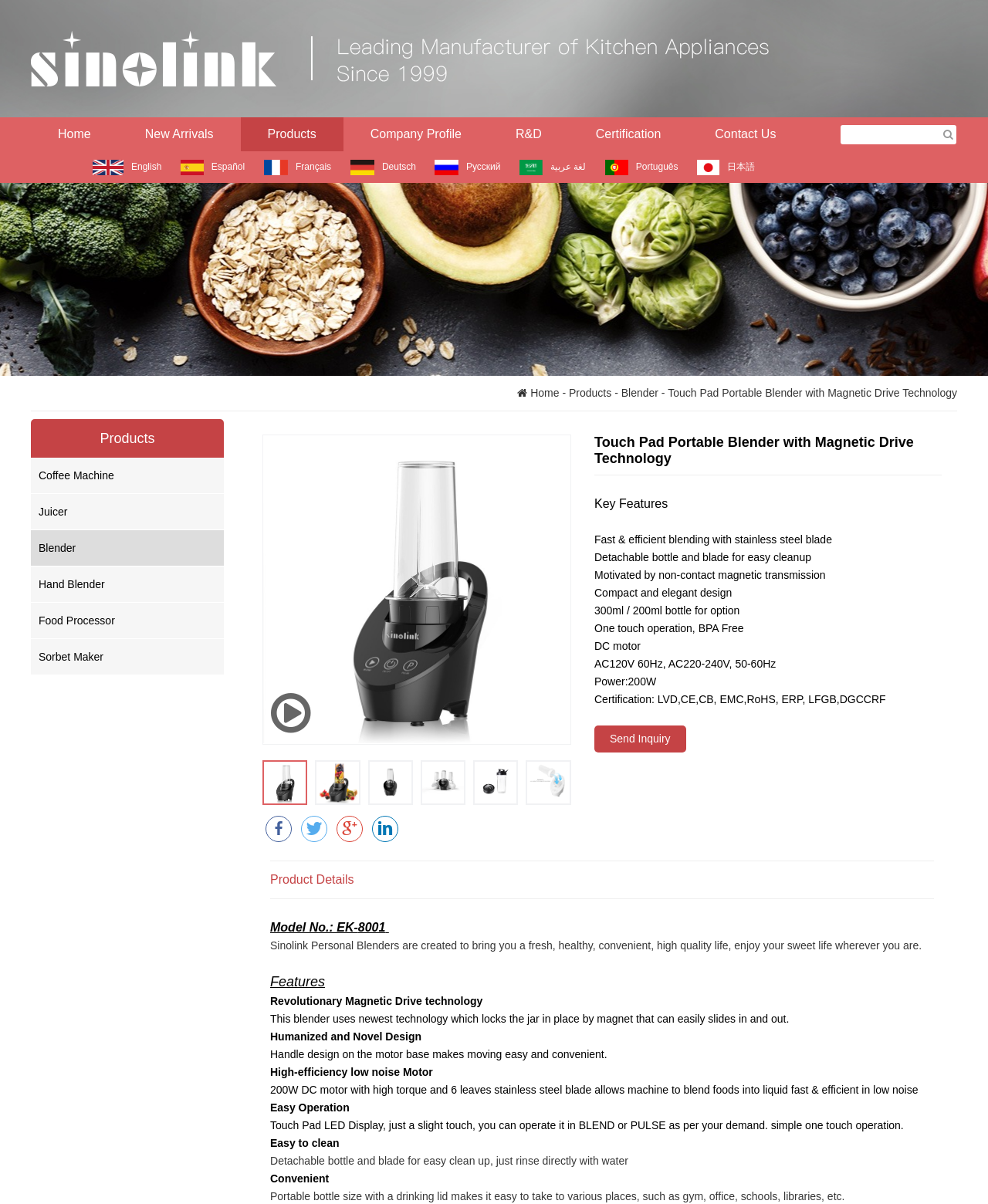Please answer the following question as detailed as possible based on the image: 
What is the certification of the product?

I found this information by reading the product details, which mentions 'Certification: LVD, CE, CB, EMC, RoHS, ERP, LFGB, DGCCRF'. This lists the various certifications that the product has obtained.